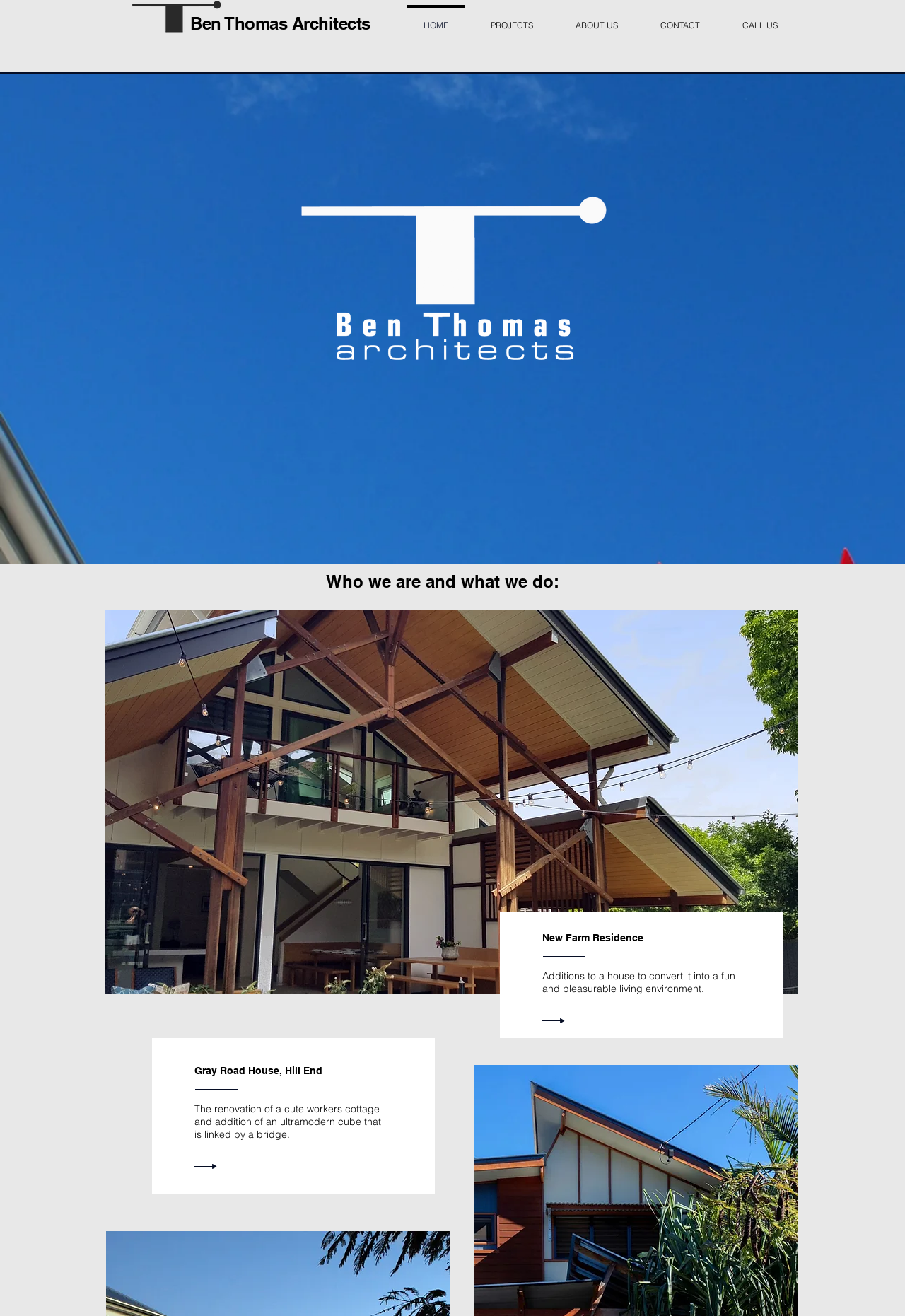Using the webpage screenshot and the element description Shop, determine the bounding box coordinates. Specify the coordinates in the format (top-left x, top-left y, bottom-right x, bottom-right y) with values ranging from 0 to 1.

None